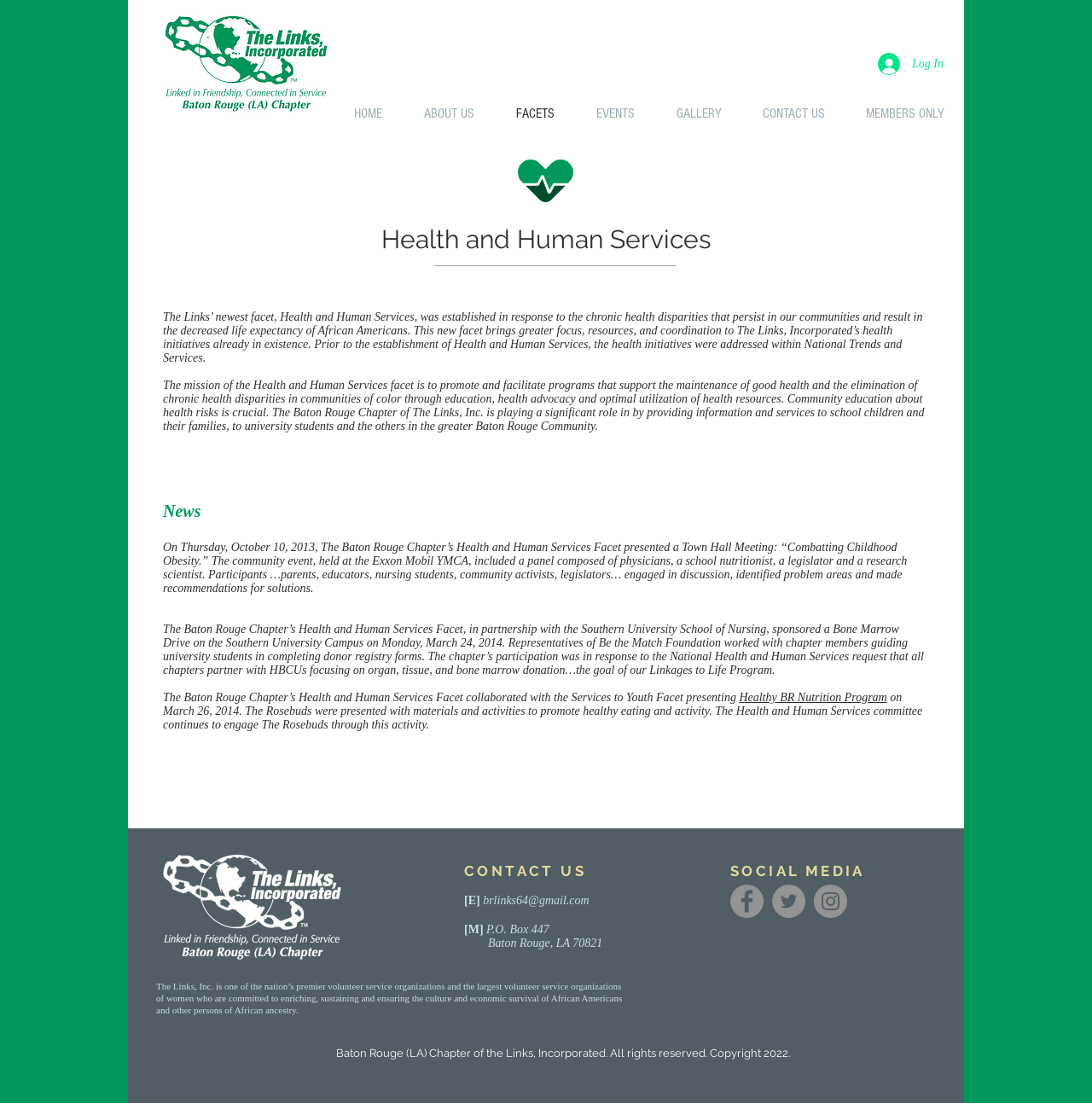What social media platforms are listed?
Look at the image and respond with a one-word or short-phrase answer.

Facebook, Twitter, Instagram